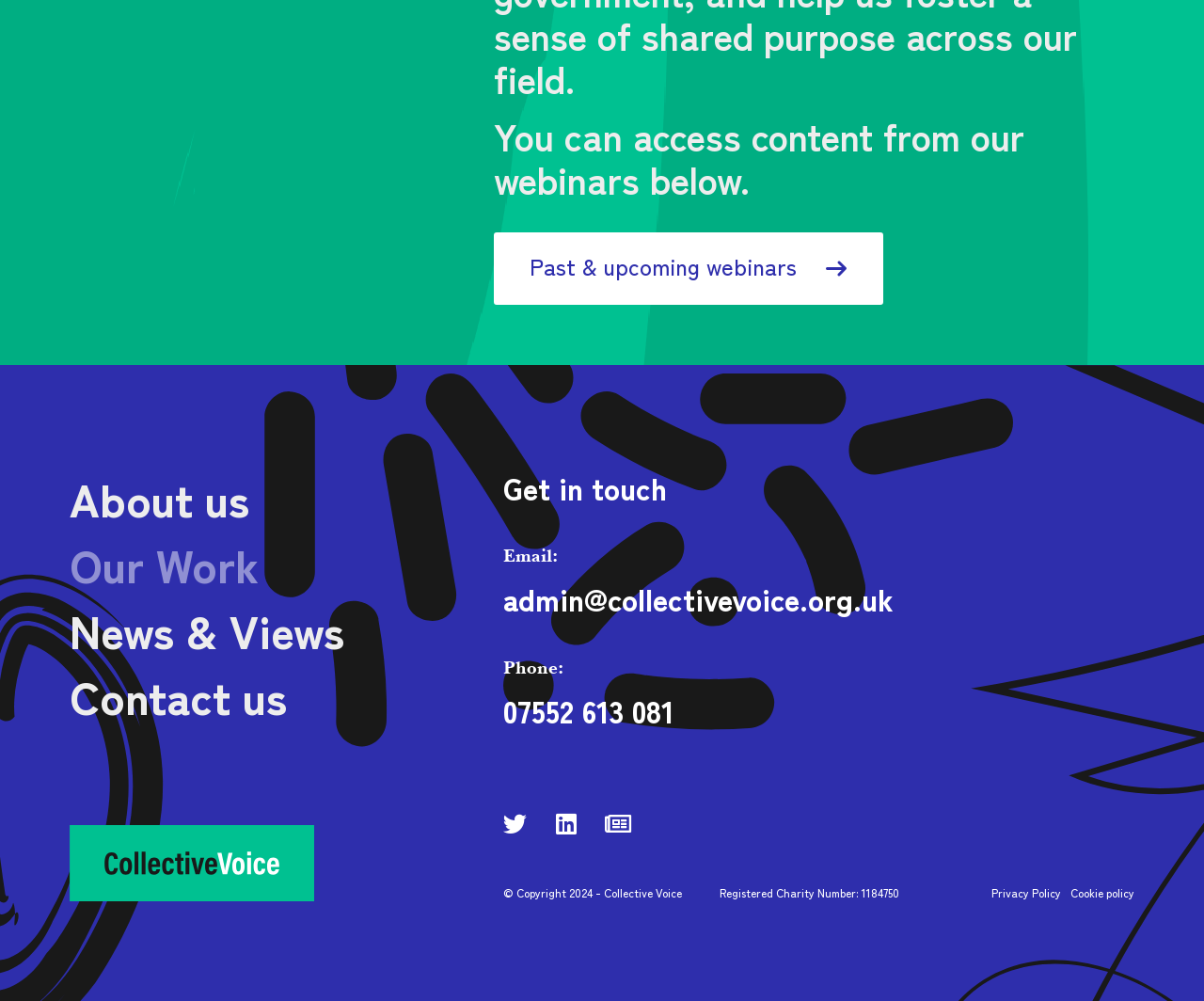Analyze the image and answer the question with as much detail as possible: 
How to get in touch with the organization?

The webpage has a section with 'Get in touch' static text, followed by 'Email:' and 'Phone:' static texts, and then links to an email address and a phone number, indicating that one can get in touch with the organization through these means.